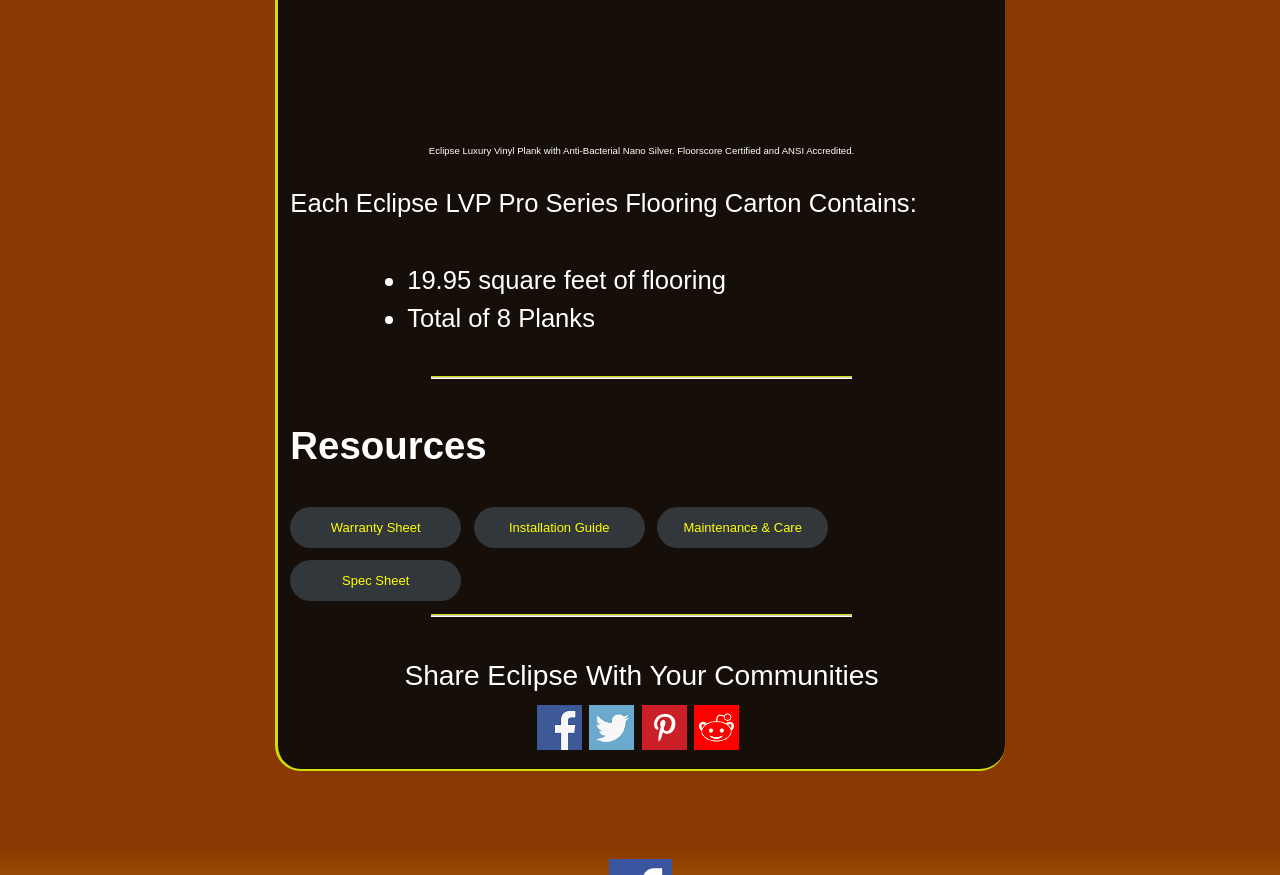Identify the bounding box coordinates of the section that should be clicked to achieve the task described: "Share on Facebook".

[0.42, 0.805, 0.455, 0.857]